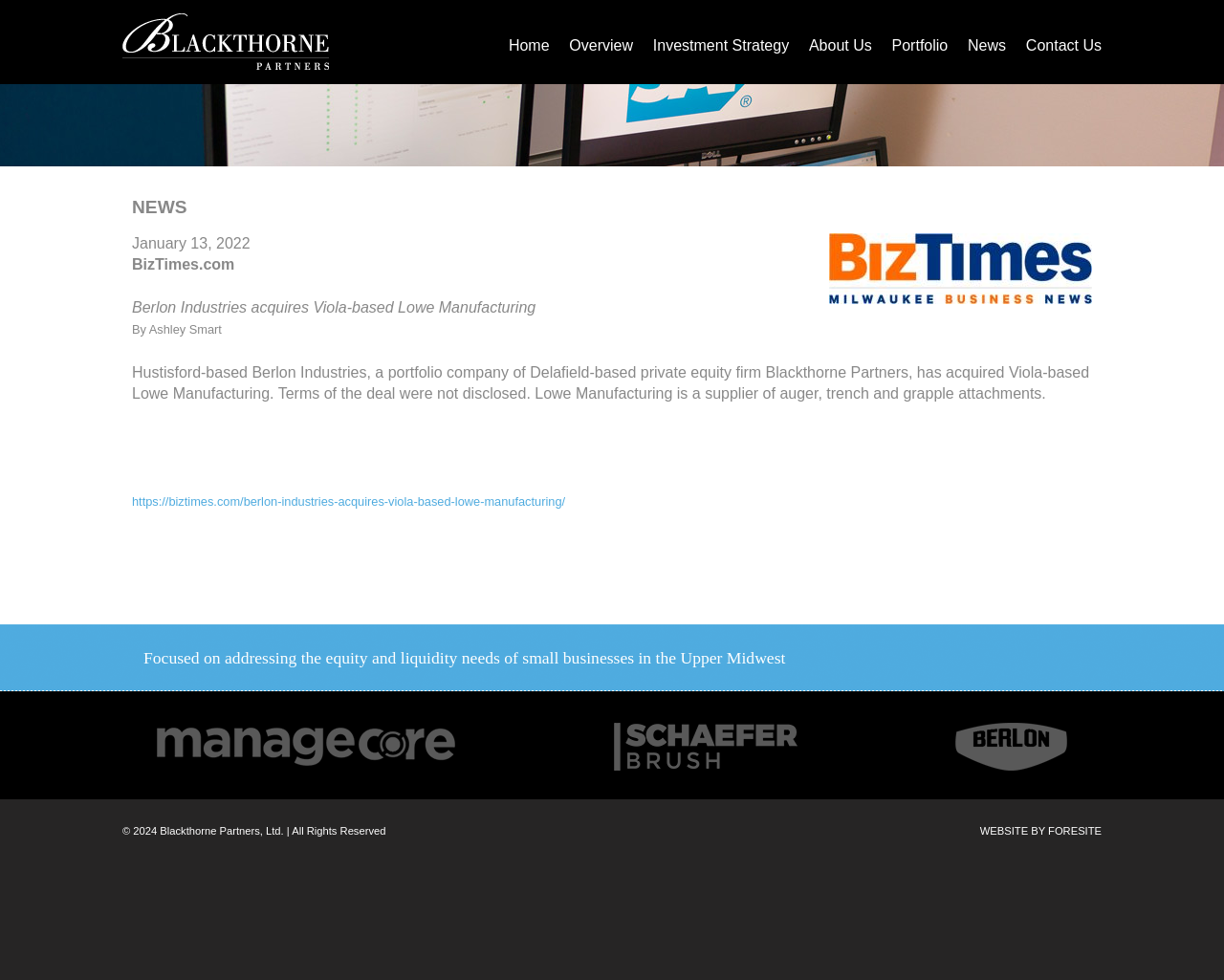Using the element description Investment Strategy, predict the bounding box coordinates for the UI element. Provide the coordinates in (top-left x, top-left y, bottom-right x, bottom-right y) format with values ranging from 0 to 1.

[0.533, 0.038, 0.645, 0.055]